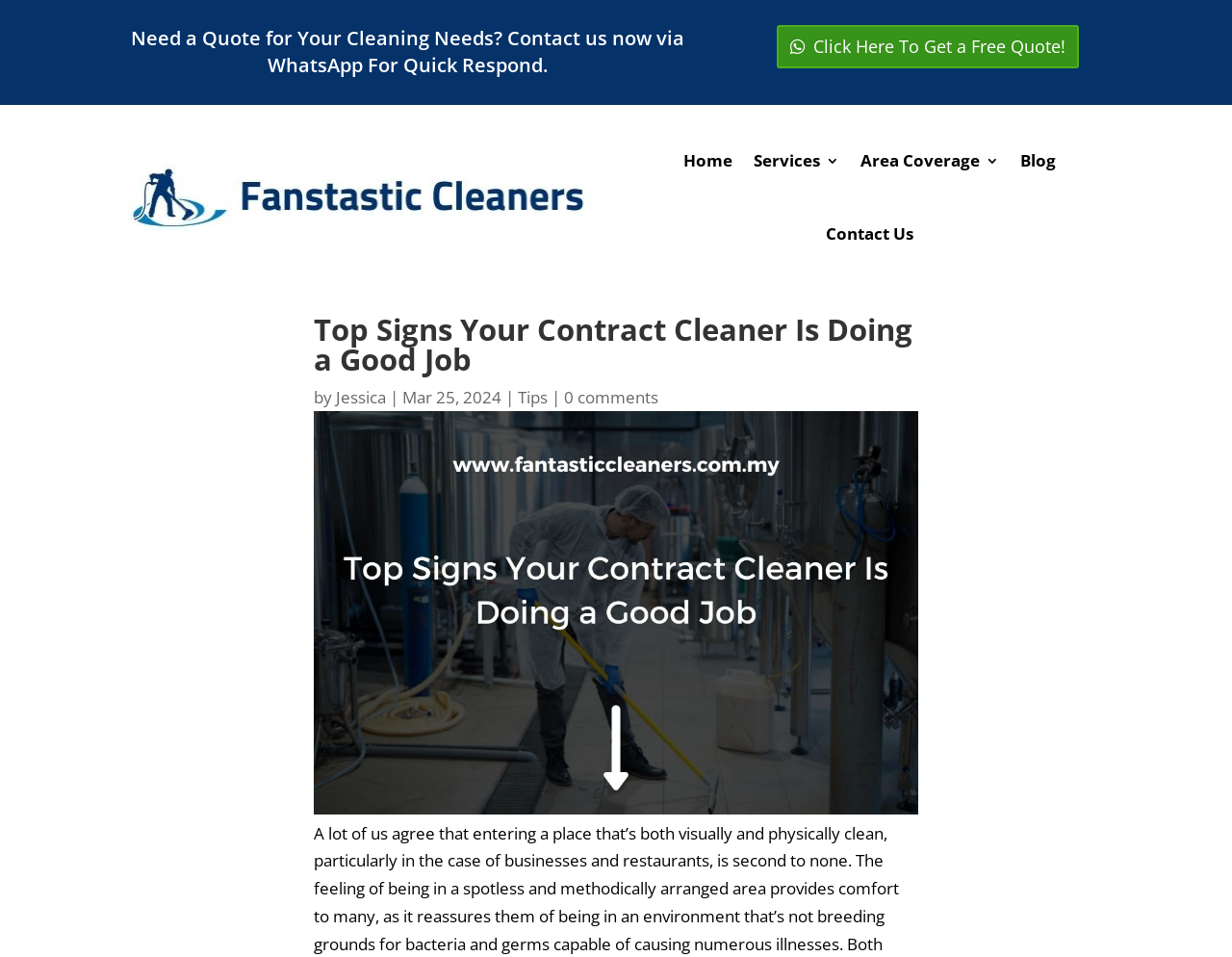What is the date of the blog post?
Please ensure your answer is as detailed and informative as possible.

I found the date of the blog post by analyzing the static text element with the text 'Mar 25, 2024' and bounding box coordinates [0.327, 0.403, 0.407, 0.426]. This suggests that the blog post was published on March 25, 2024.